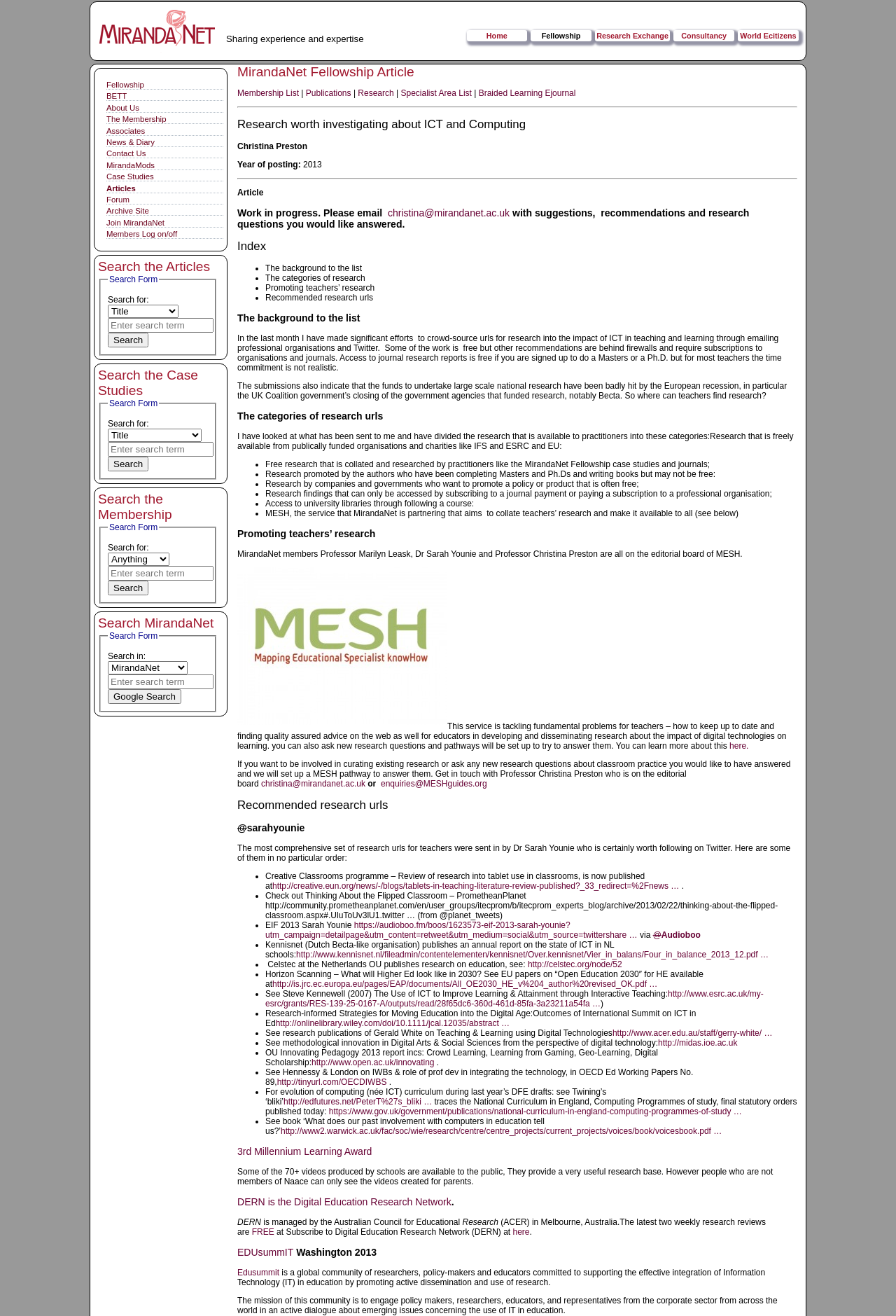Using the webpage screenshot and the element description parent_node: Search for: name="search" value="Search", determine the bounding box coordinates. Specify the coordinates in the format (top-left x, top-left y, bottom-right x, bottom-right y) with values ranging from 0 to 1.

[0.12, 0.253, 0.166, 0.264]